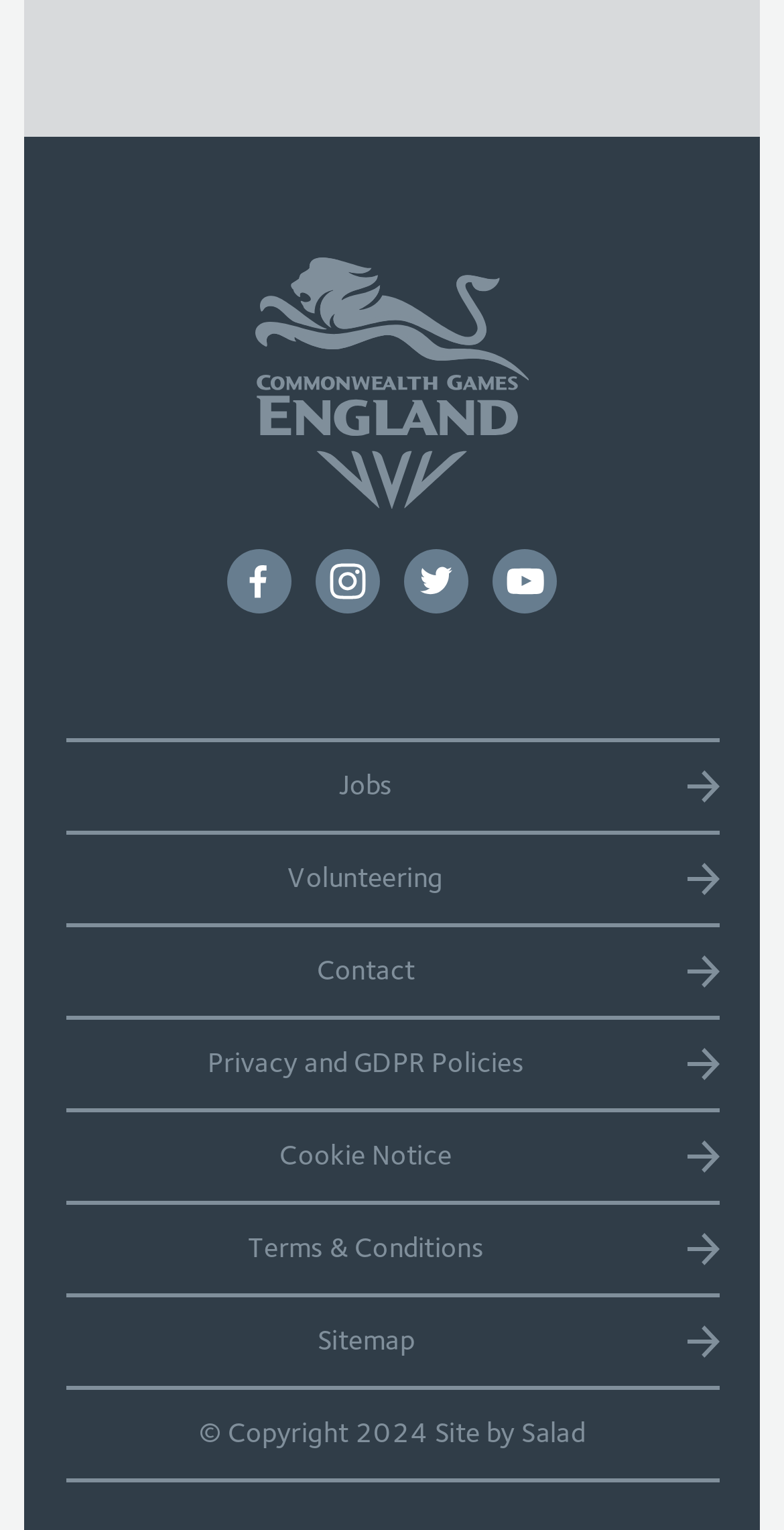Locate the bounding box coordinates of the clickable part needed for the task: "Check the sitemap".

[0.083, 0.848, 0.917, 0.906]